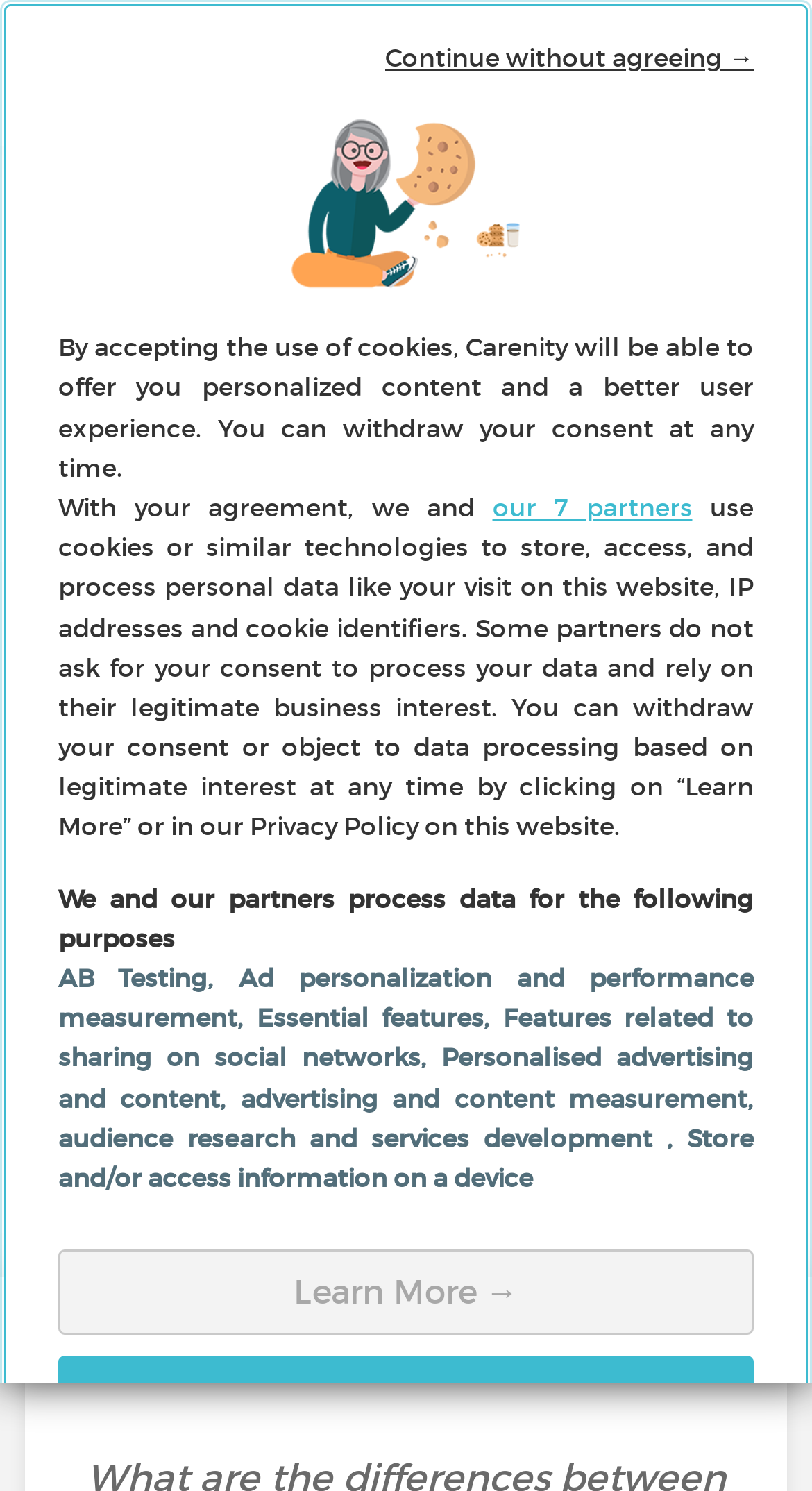Predict the bounding box coordinates of the UI element that matches this description: "Inspired Marketing & Design". The coordinates should be in the format [left, top, right, bottom] with each value between 0 and 1.

None